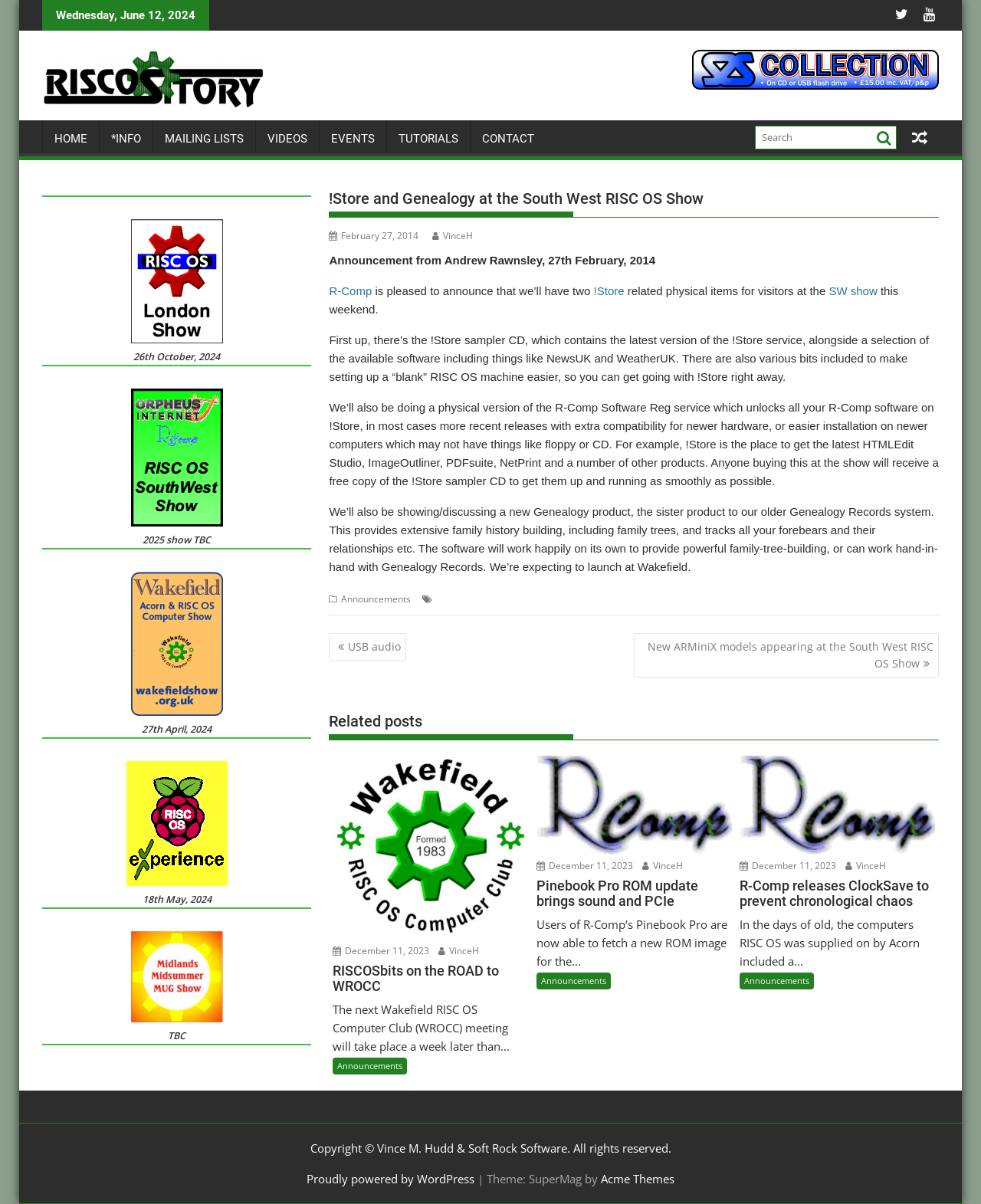Please provide the bounding box coordinates for the element that needs to be clicked to perform the following instruction: "Click on the HOME link". The coordinates should be given as four float numbers between 0 and 1, i.e., [left, top, right, bottom].

[0.044, 0.1, 0.101, 0.13]